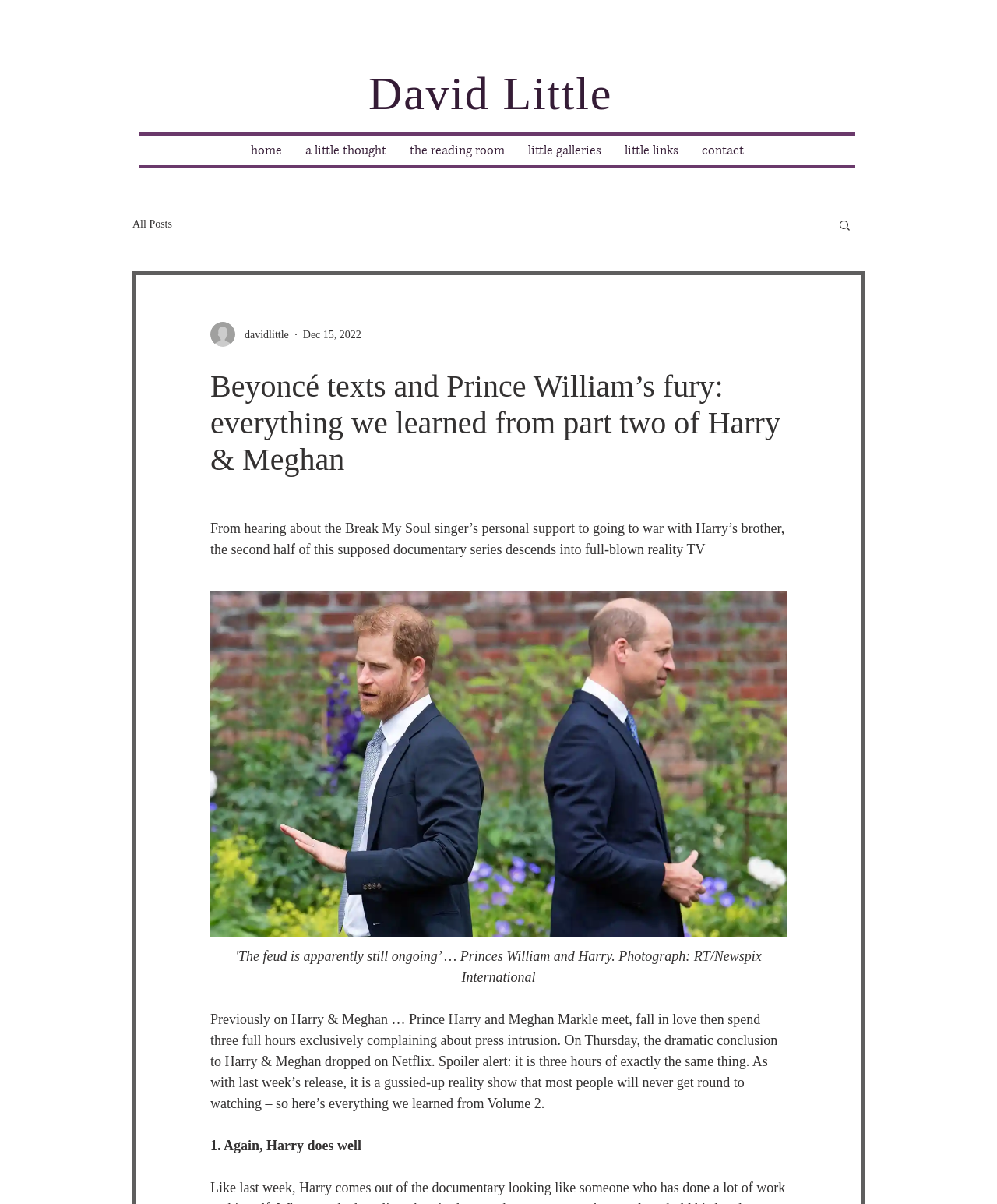What is the author's name?
Answer with a single word or phrase, using the screenshot for reference.

David Little